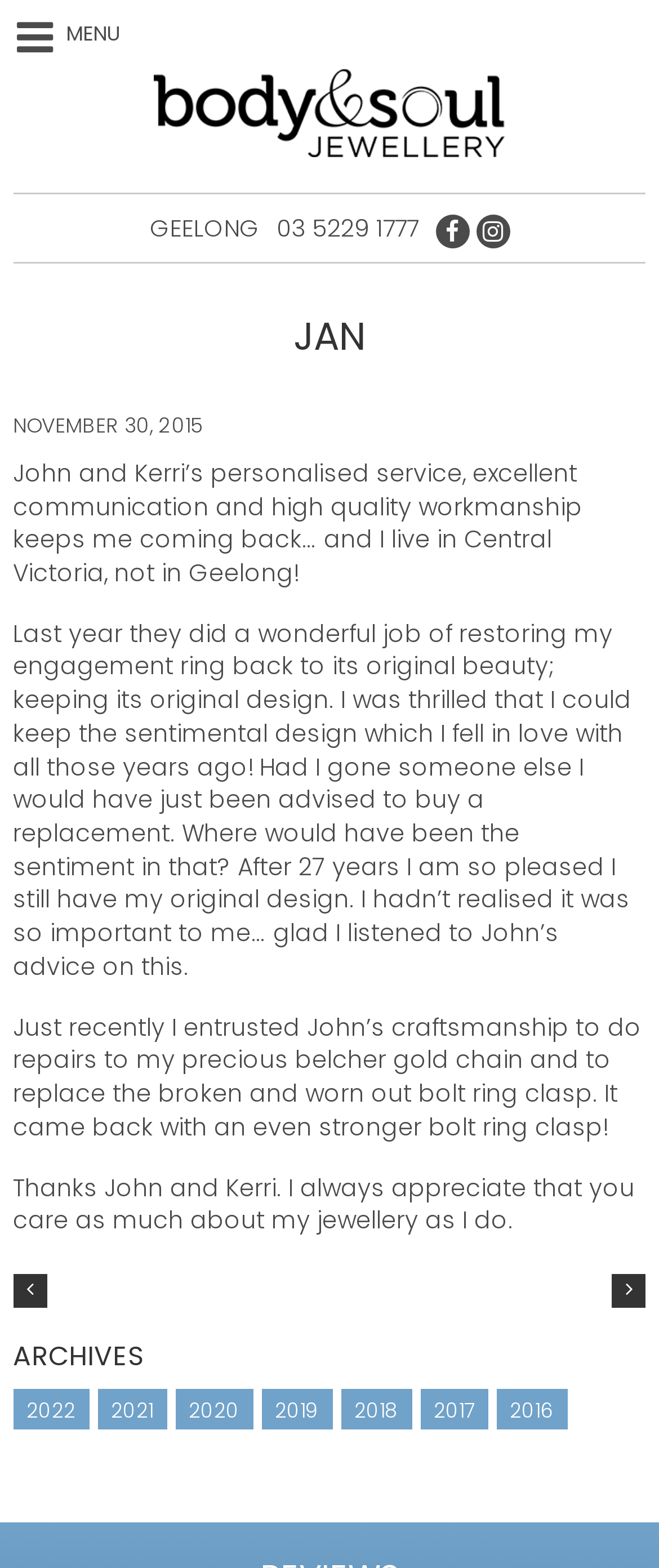Find and indicate the bounding box coordinates of the region you should select to follow the given instruction: "Visit the Facebook page".

[0.66, 0.135, 0.712, 0.157]